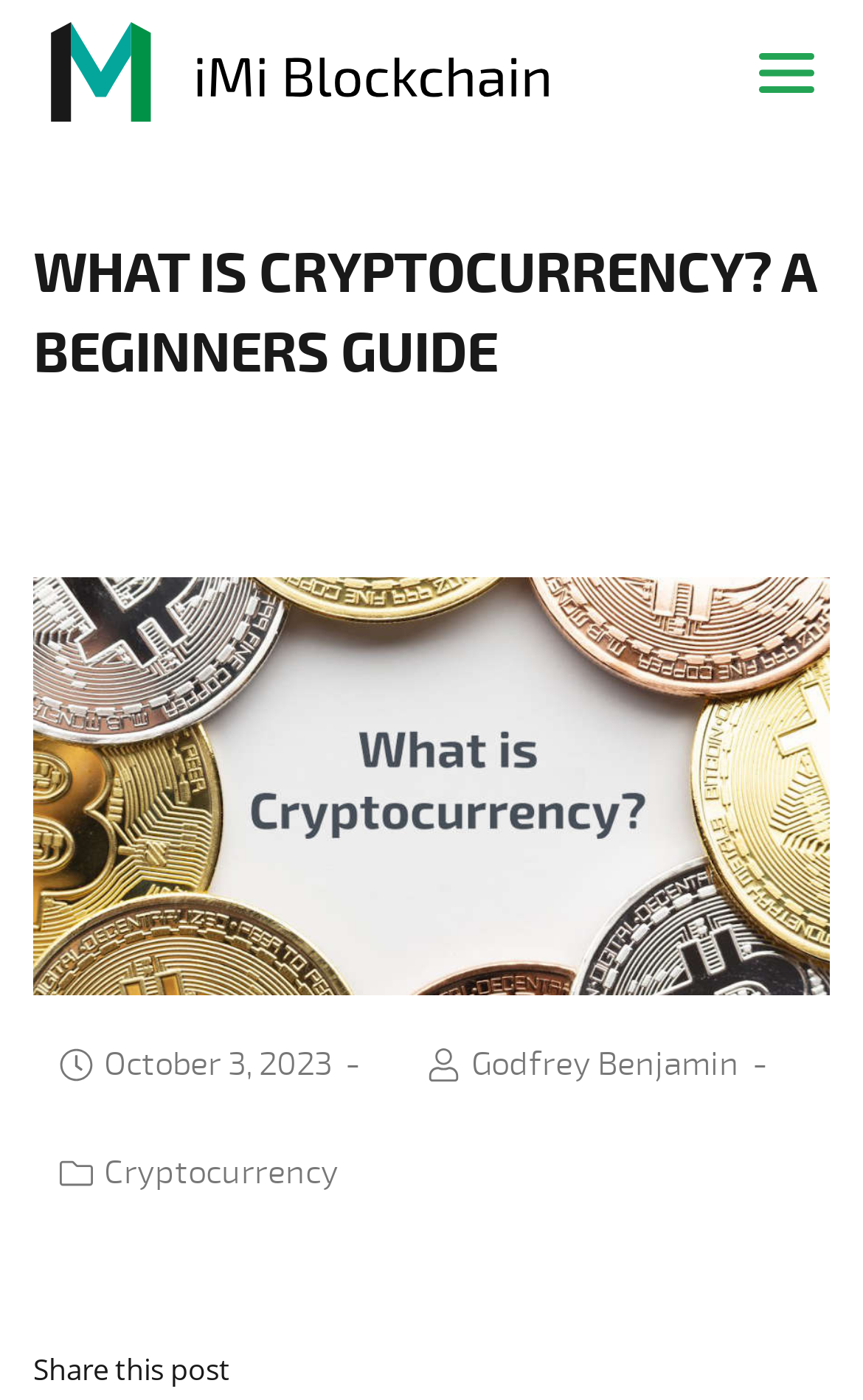Locate the UI element described by Godfrey Benjamin and provide its bounding box coordinates. Use the format (top-left x, top-left y, bottom-right x, bottom-right y) with all values as floating point numbers between 0 and 1.

[0.546, 0.743, 0.856, 0.778]